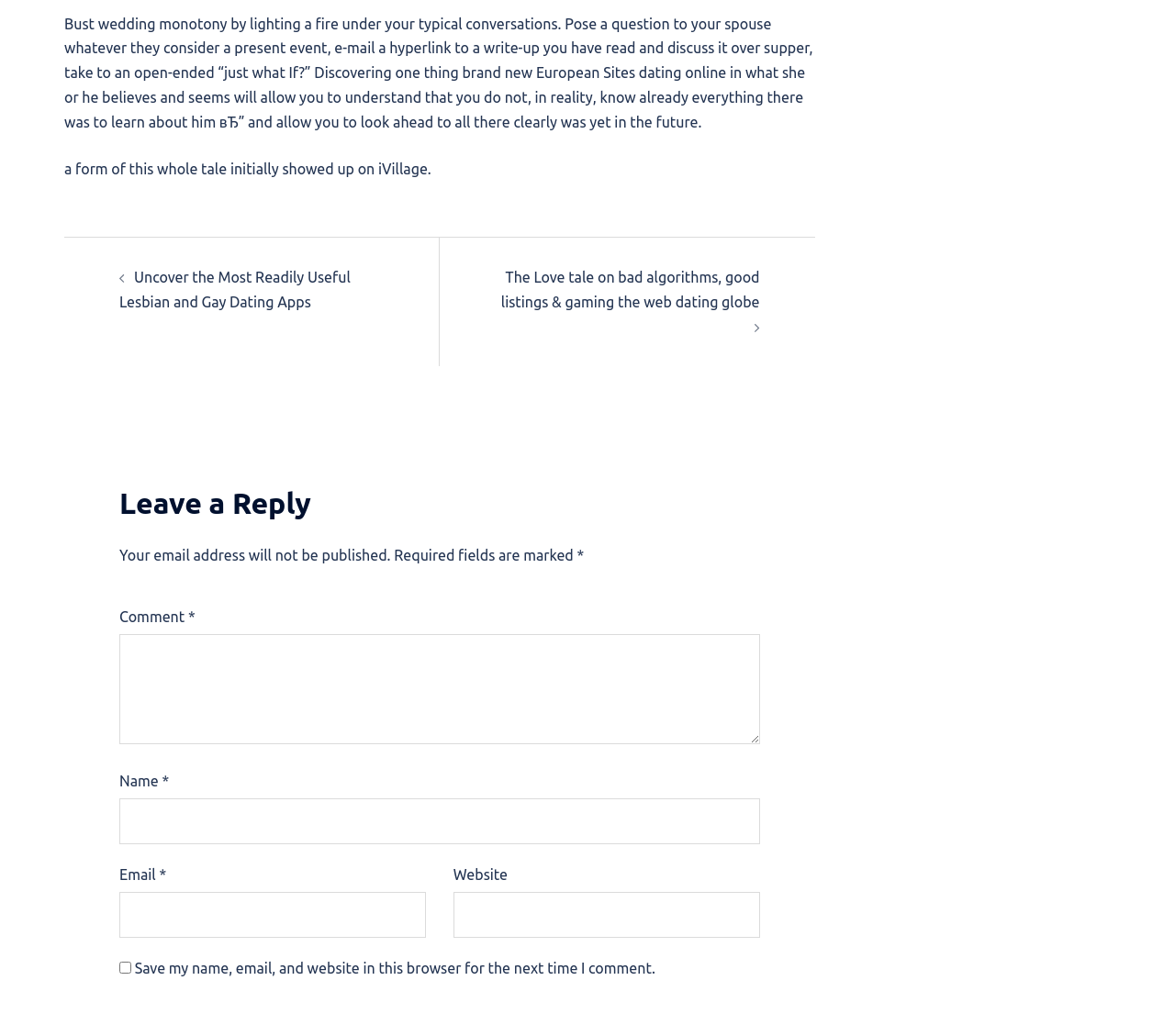What is the theme of the linked article 'European Sites dating online'?
Please provide a comprehensive answer based on the contents of the image.

The theme of the linked article 'European Sites dating online' can be inferred to be about dating, as it is mentioned alongside other dating-related links and content on the webpage.